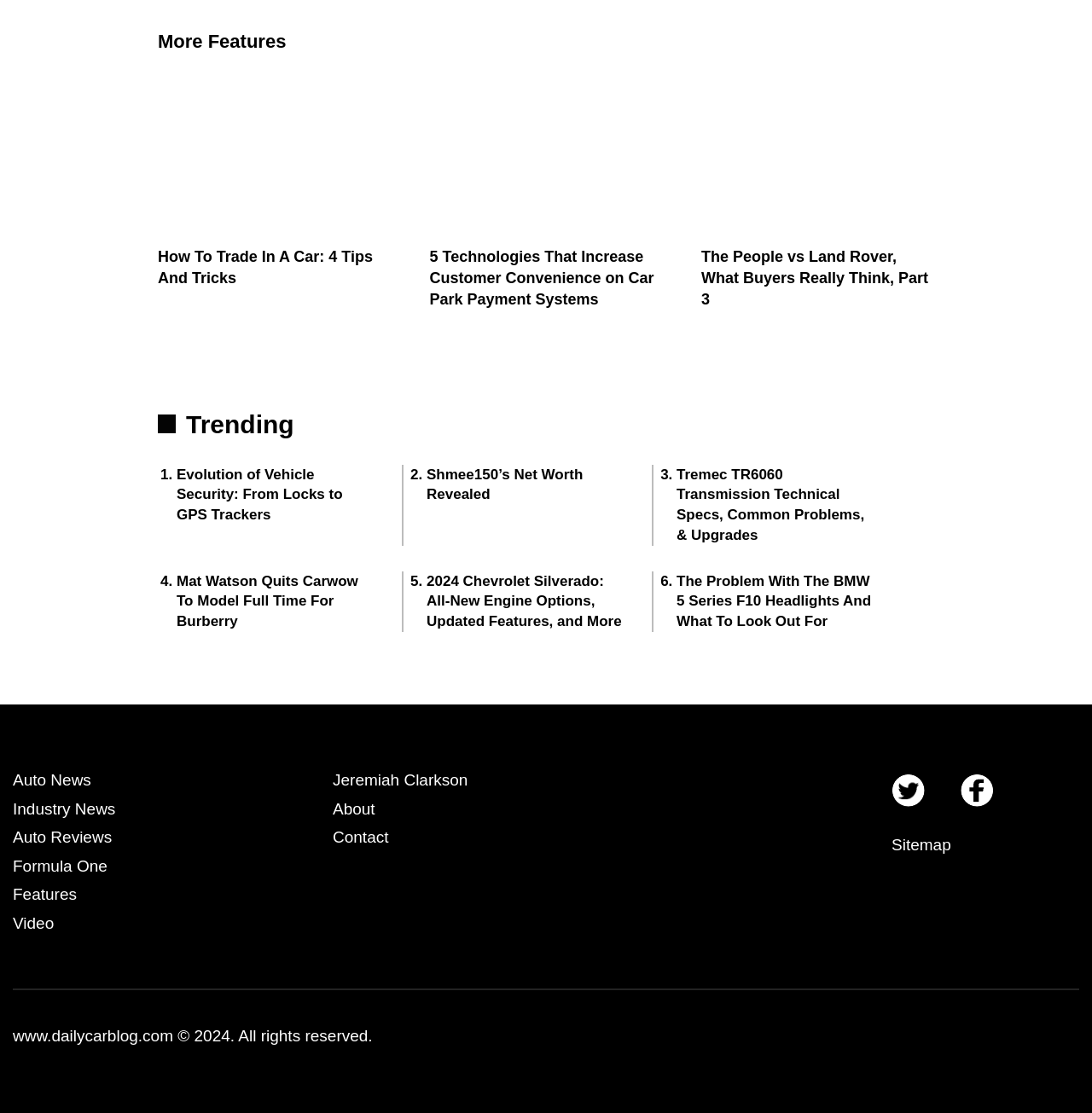Determine the bounding box coordinates of the clickable area required to perform the following instruction: "View 'The-Dark-Knight-Dailycarblog-Carpark' image". The coordinates should be represented as four float numbers between 0 and 1: [left, top, right, bottom].

[0.393, 0.055, 0.607, 0.212]